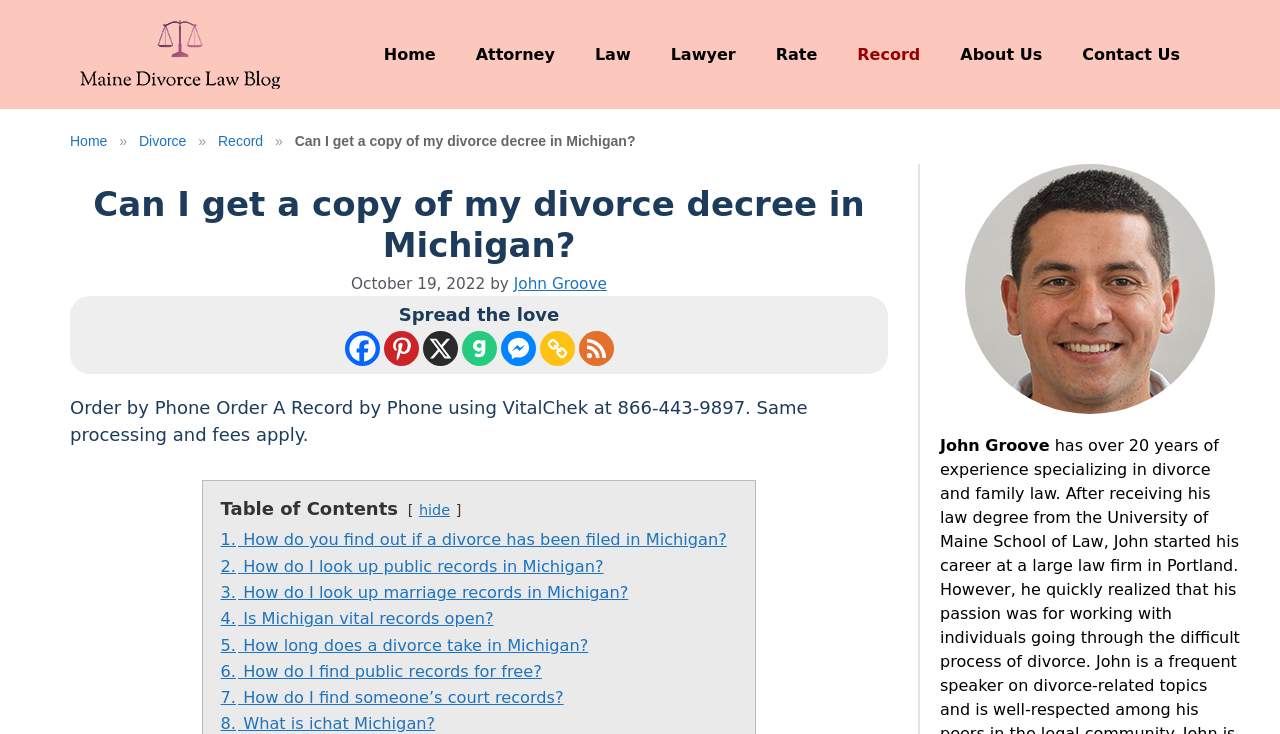What is the purpose of the links at the bottom of the webpage?
Based on the image, give a one-word or short phrase answer.

Table of Contents